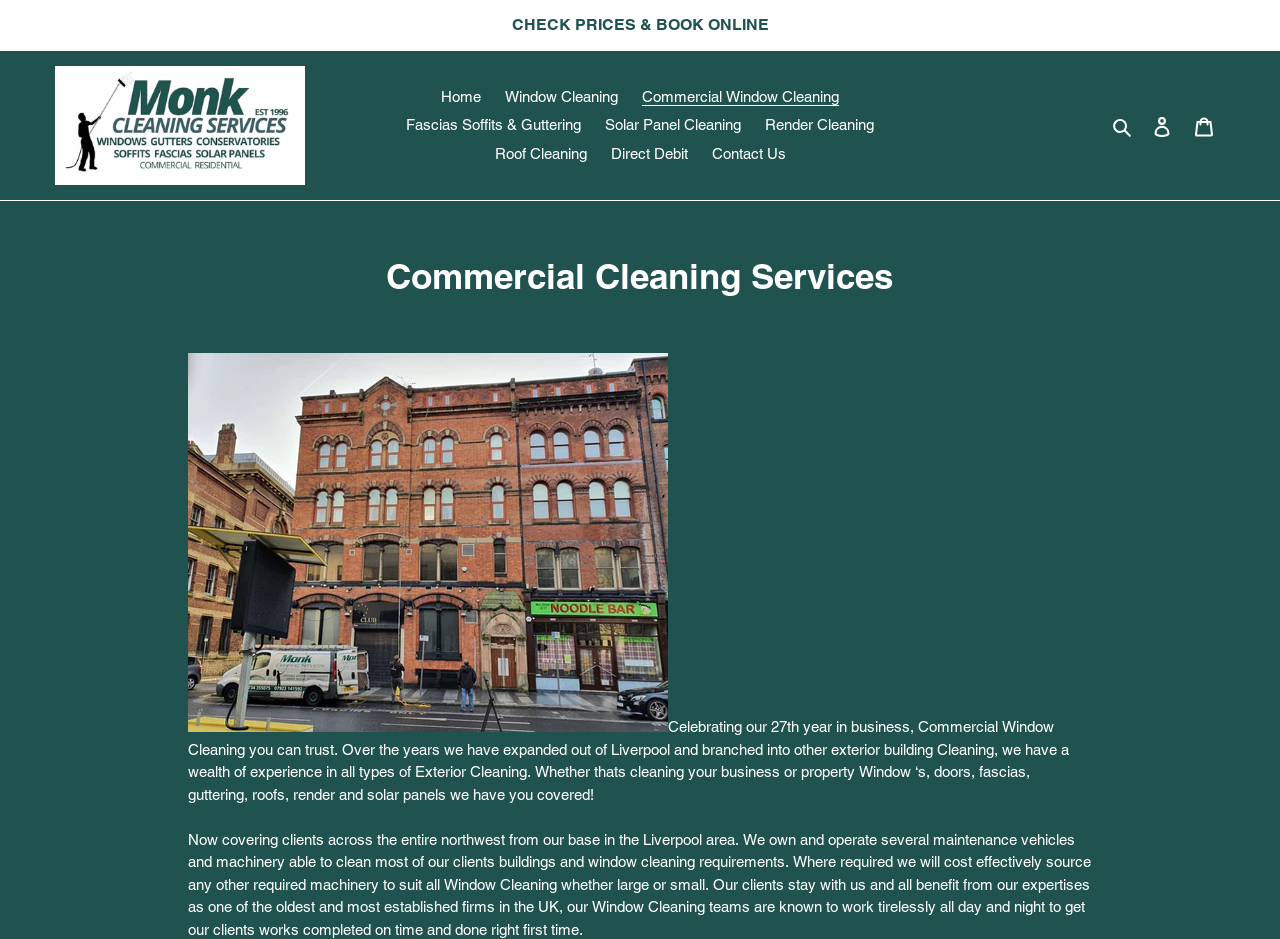What types of exterior building cleaning does Monk Cleaning Services offer?
Give a one-word or short-phrase answer derived from the screenshot.

Windows, doors, fascias, guttering, roofs, render, and solar panels